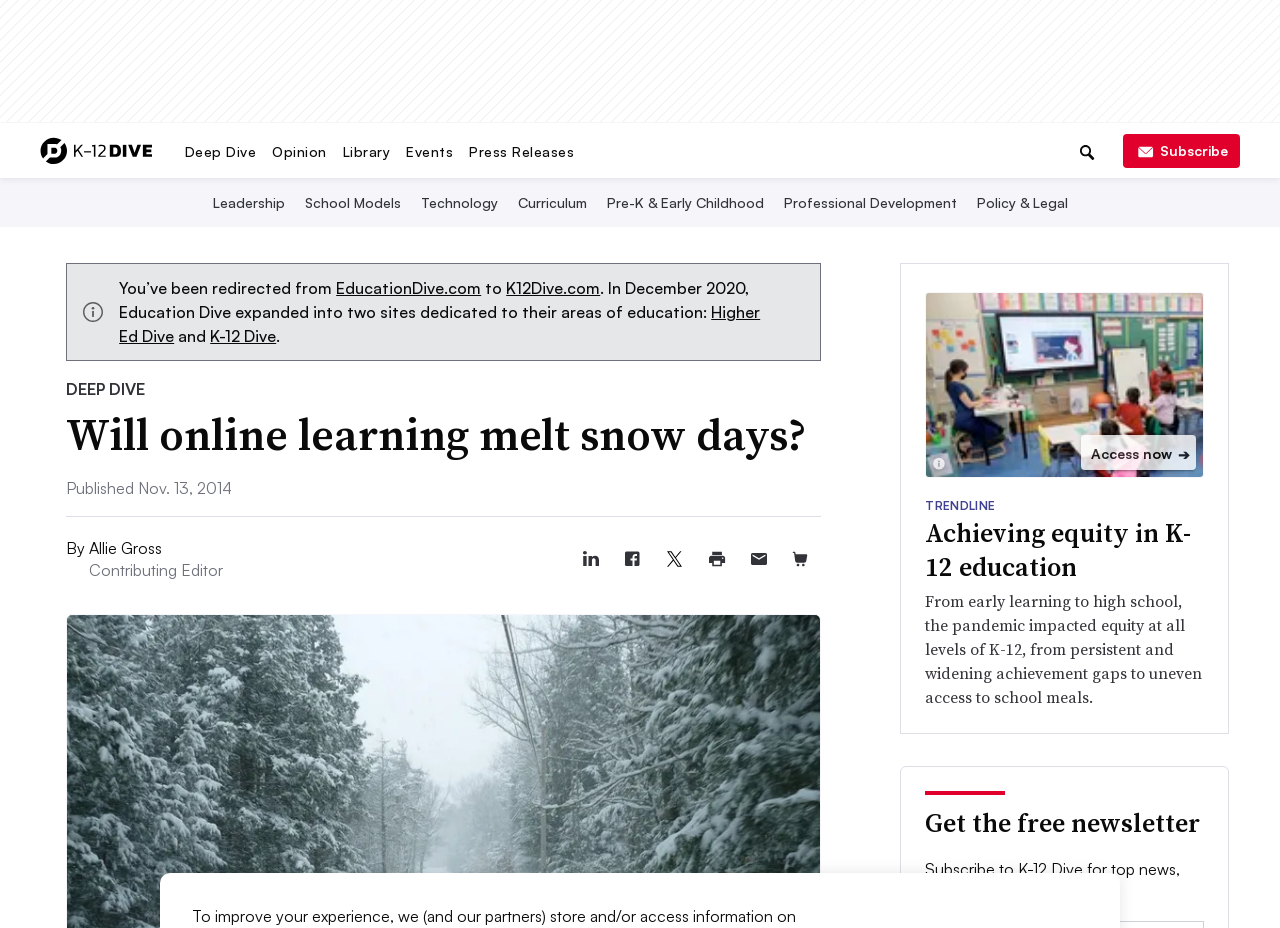Please locate the bounding box coordinates of the element's region that needs to be clicked to follow the instruction: "Subscribe to K-12 Dive". The bounding box coordinates should be provided as four float numbers between 0 and 1, i.e., [left, top, right, bottom].

[0.878, 0.144, 0.969, 0.18]